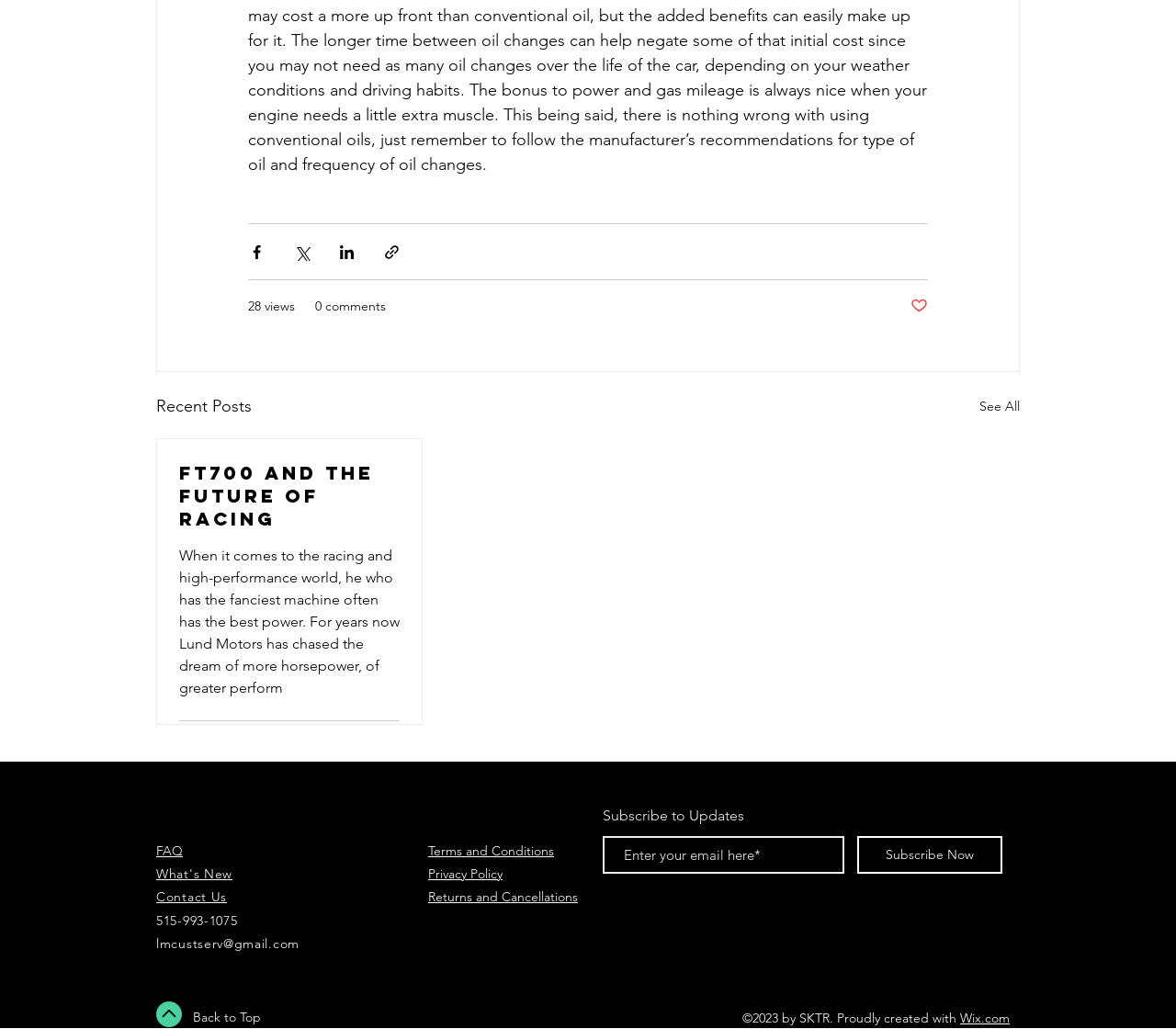Find the bounding box coordinates for the area that should be clicked to accomplish the instruction: "Sign in to the website".

None